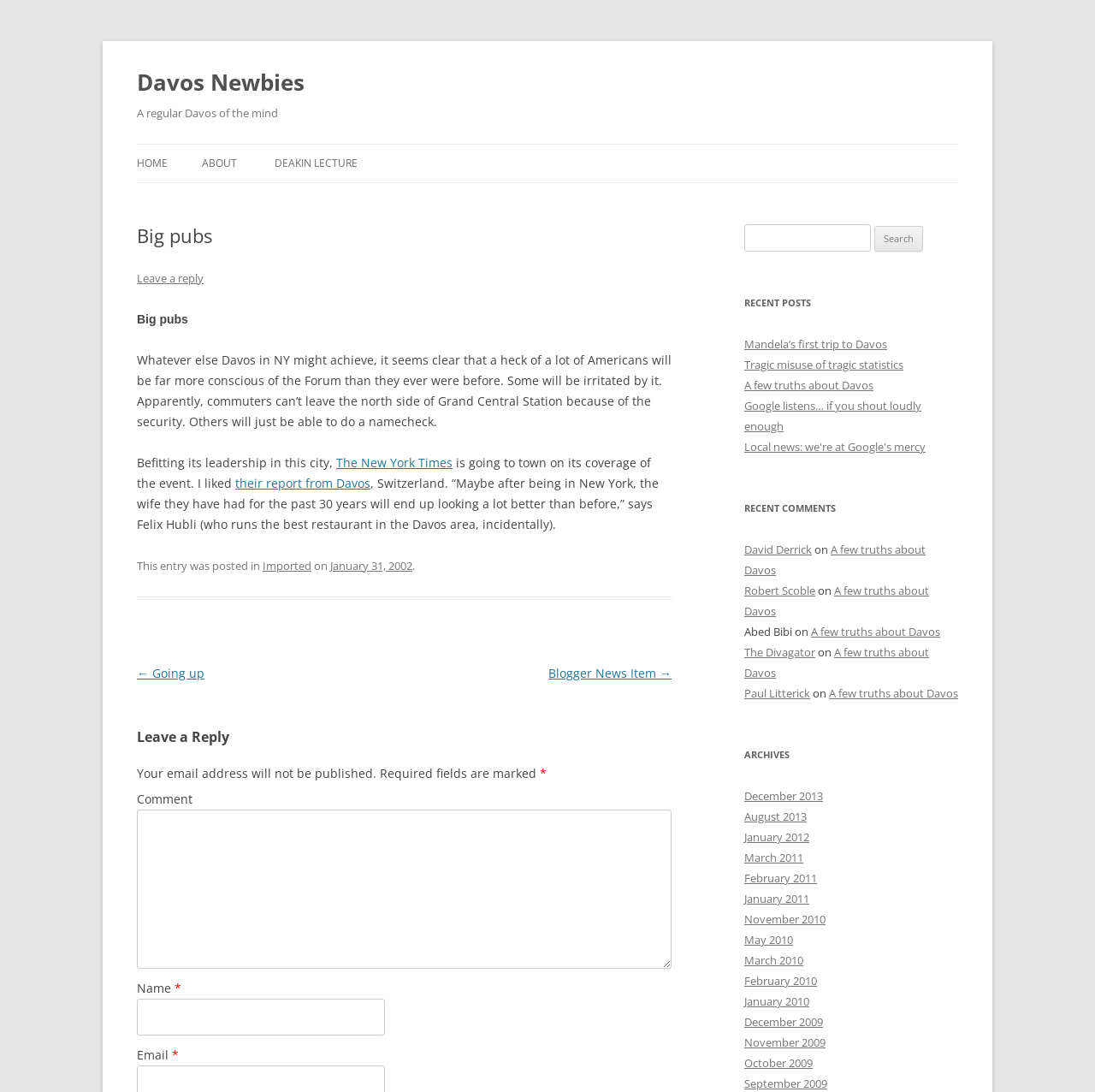Please find the bounding box coordinates of the element that you should click to achieve the following instruction: "Read the 'Big pubs' article". The coordinates should be presented as four float numbers between 0 and 1: [left, top, right, bottom].

[0.125, 0.206, 0.613, 0.264]